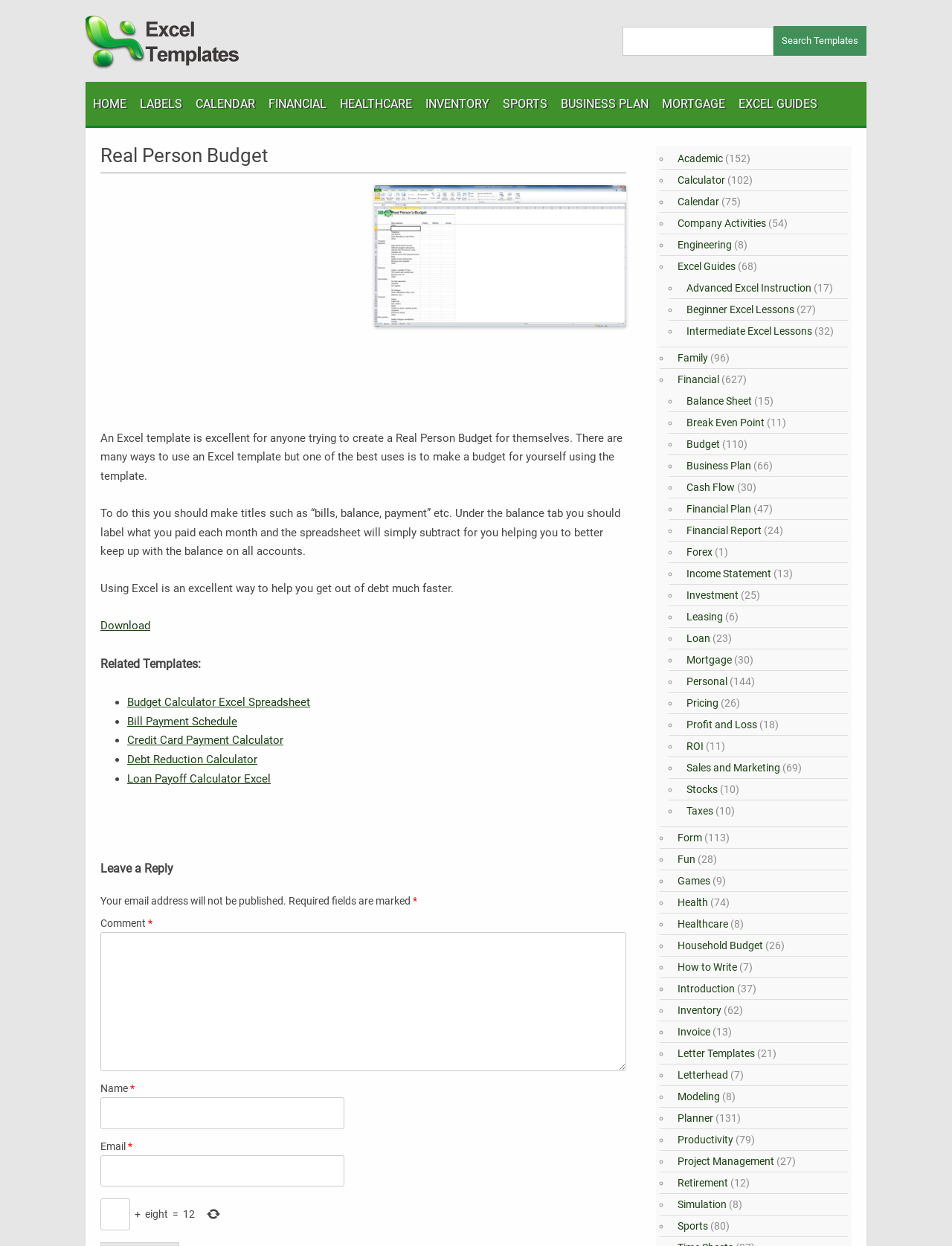Using the provided element description "Budget Calculator Excel Spreadsheet", determine the bounding box coordinates of the UI element.

[0.134, 0.558, 0.326, 0.569]